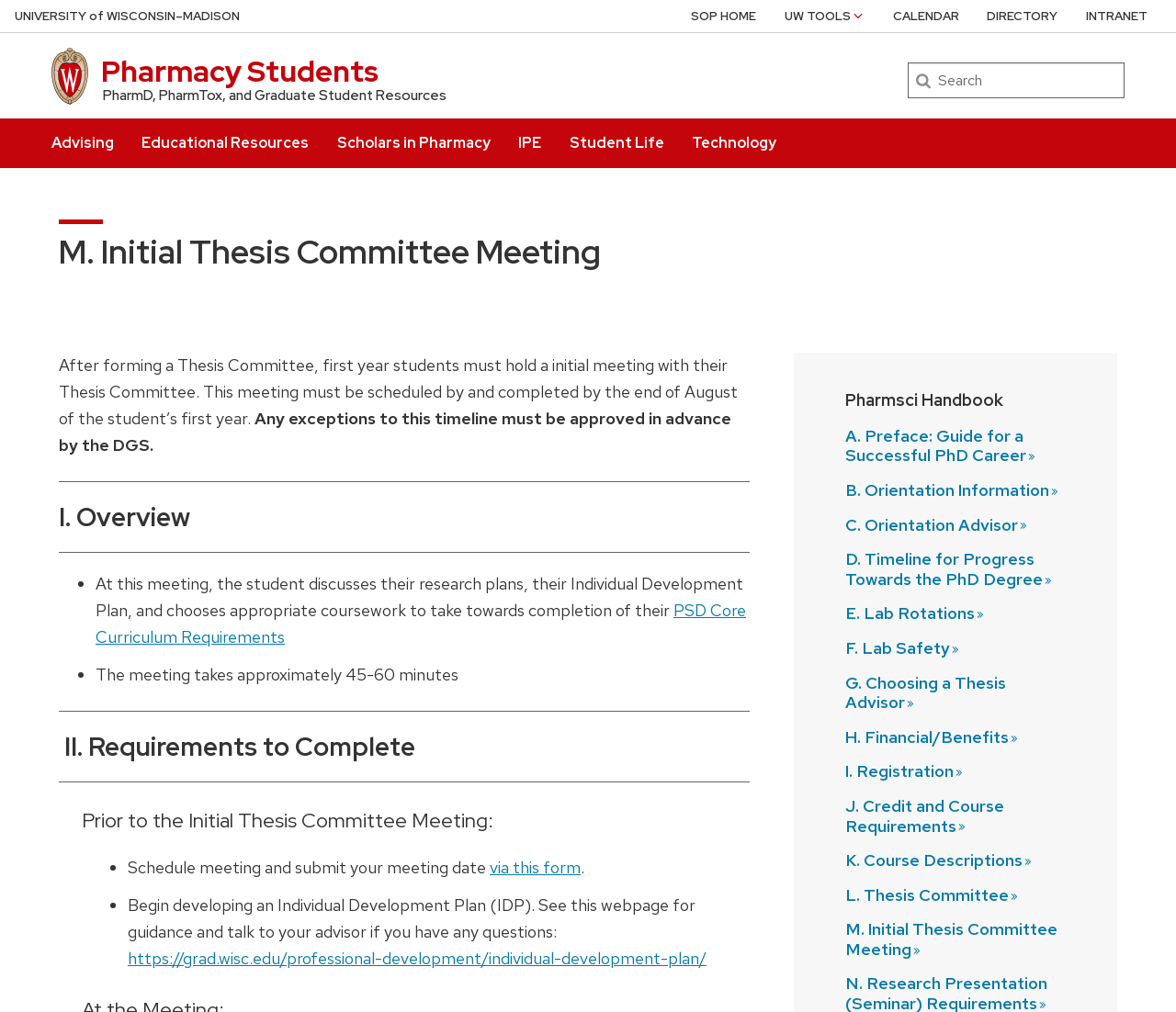What is the purpose of the initial thesis committee meeting?
Using the information from the image, answer the question thoroughly.

The initial thesis committee meeting is a mandatory meeting for first-year students, which must be scheduled and completed by the end of August. During this meeting, the student discusses their research plans, their Individual Development Plan, and chooses appropriate coursework to take towards completion of their PhD degree.